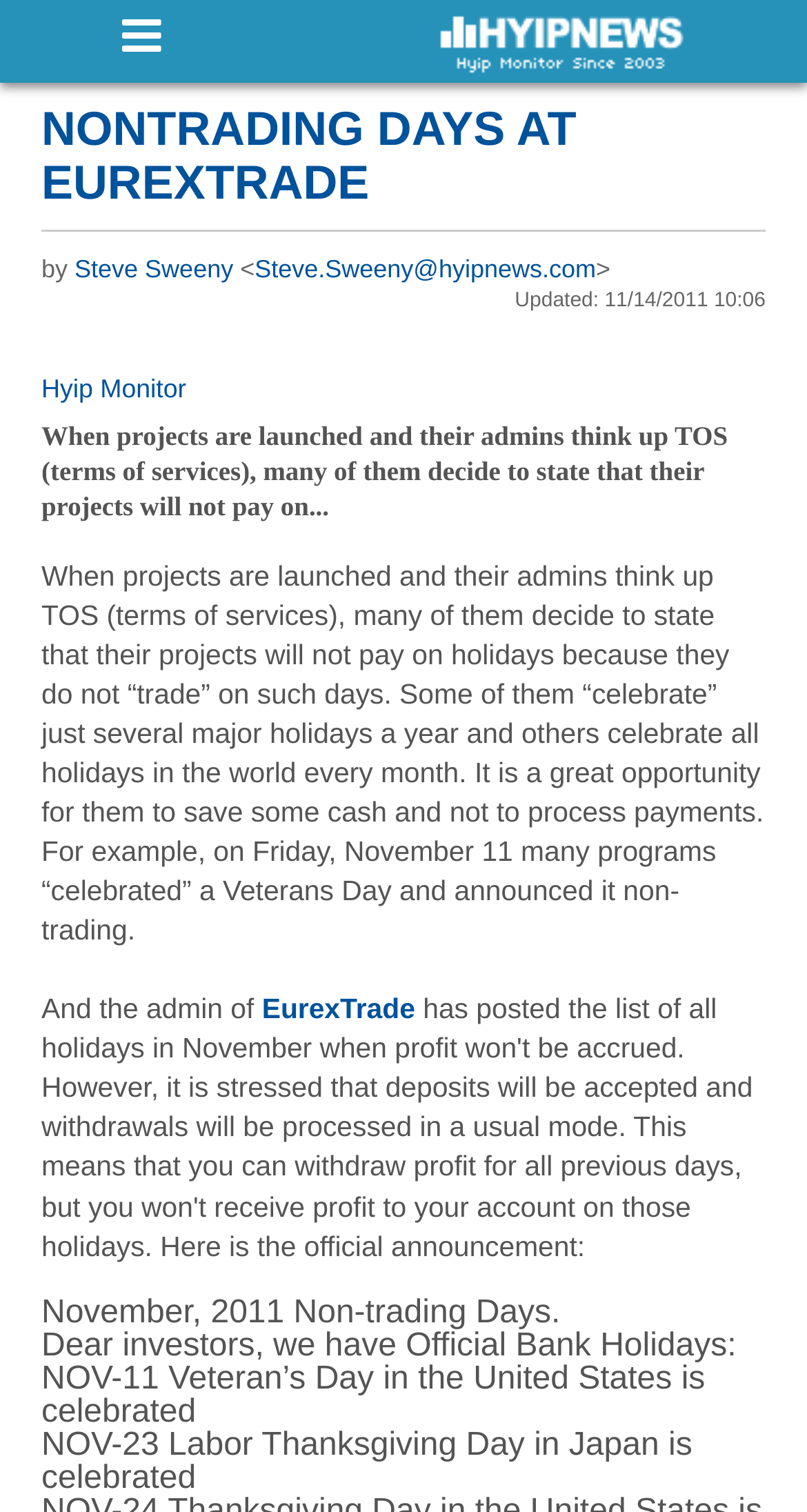What is the title or heading displayed on the webpage?

NONTRADING DAYS AT EUREXTRADE